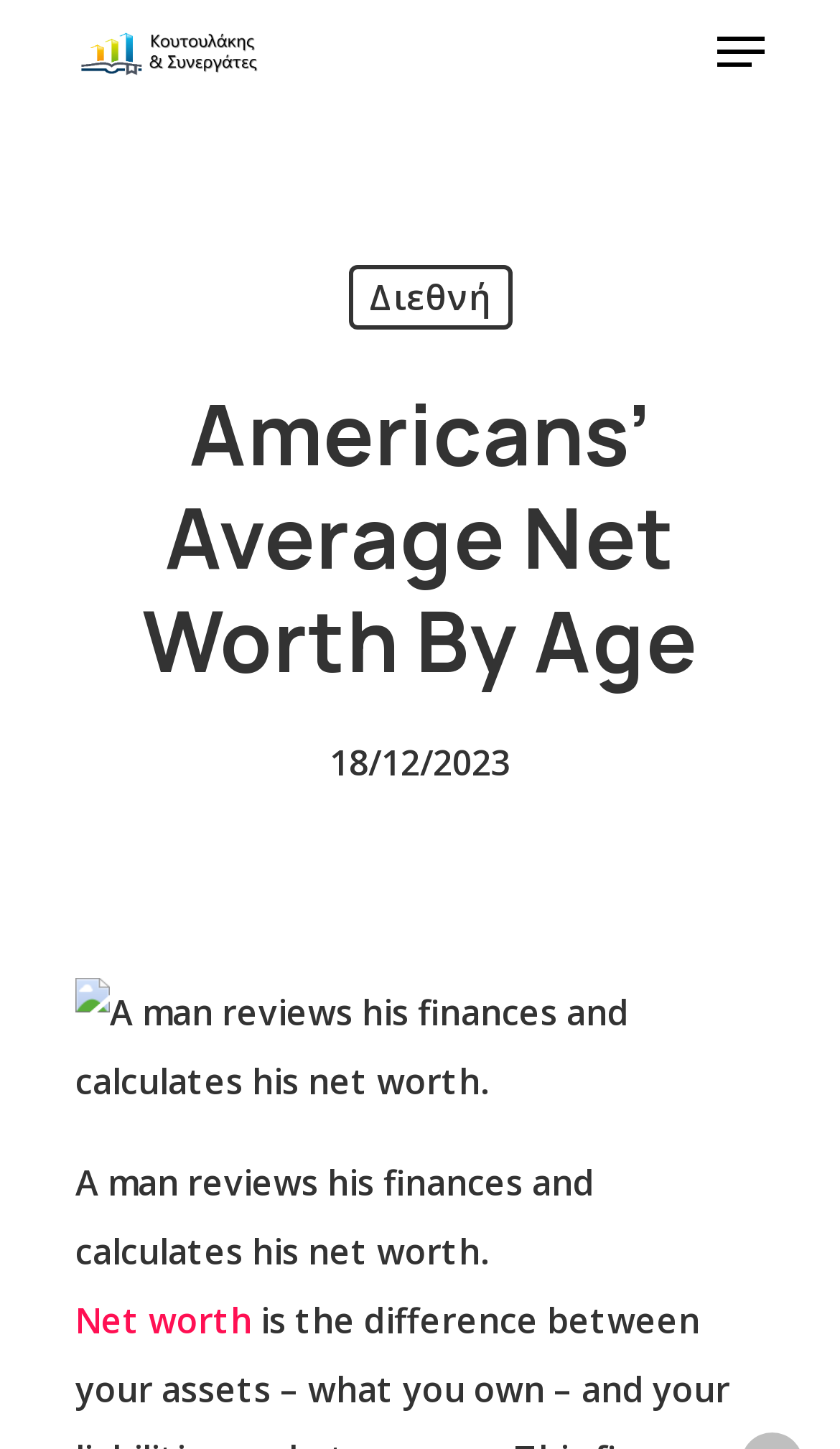What is the language of the navigation menu?
Please provide a single word or phrase as the answer based on the screenshot.

Greek